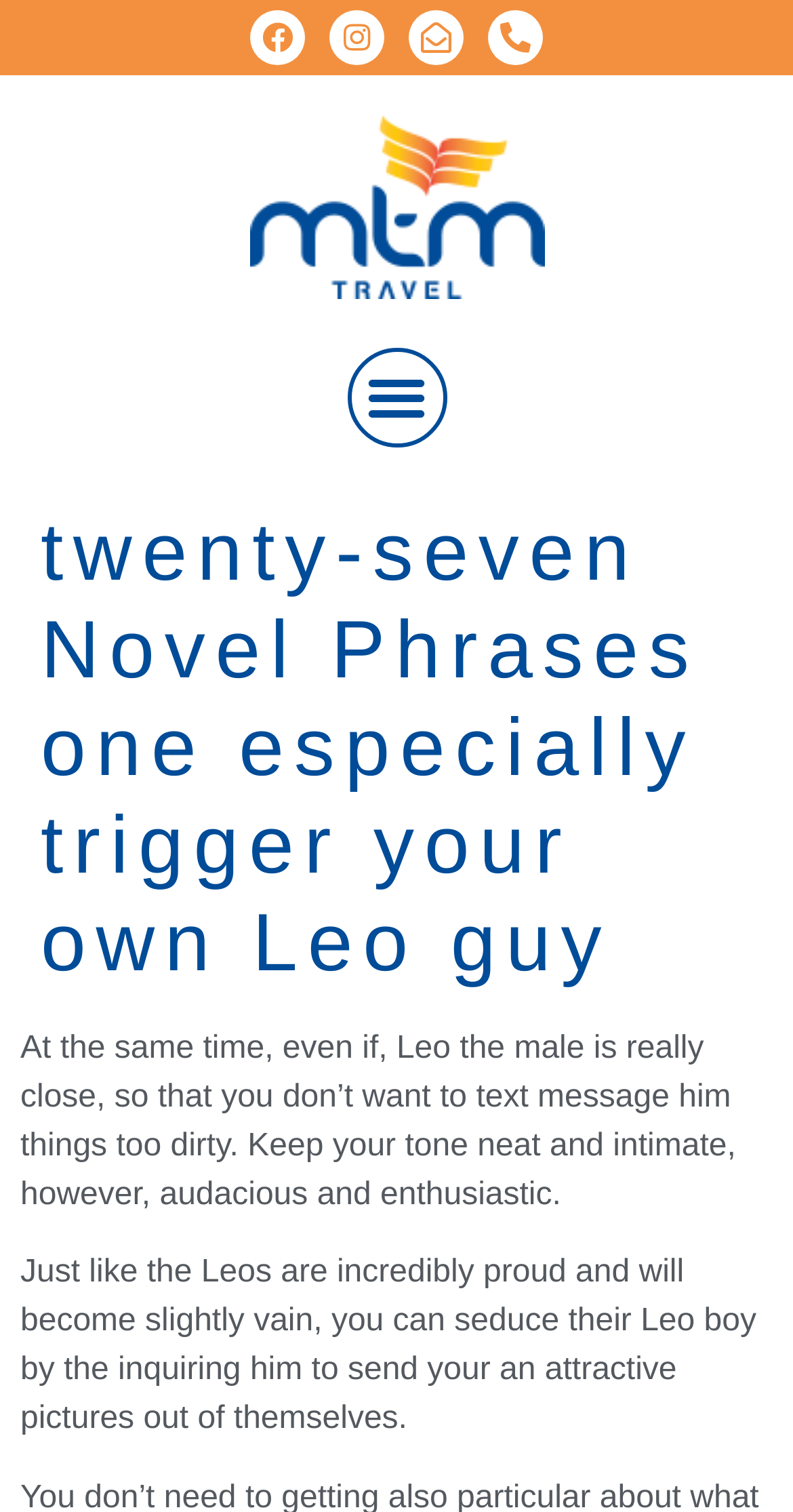Utilize the details in the image to thoroughly answer the following question: How many social media links are present?

The webpage has three social media links, which are Facebook, Envelope-open, and Phone-alt. These links are located at the top of the webpage and are represented by icons.